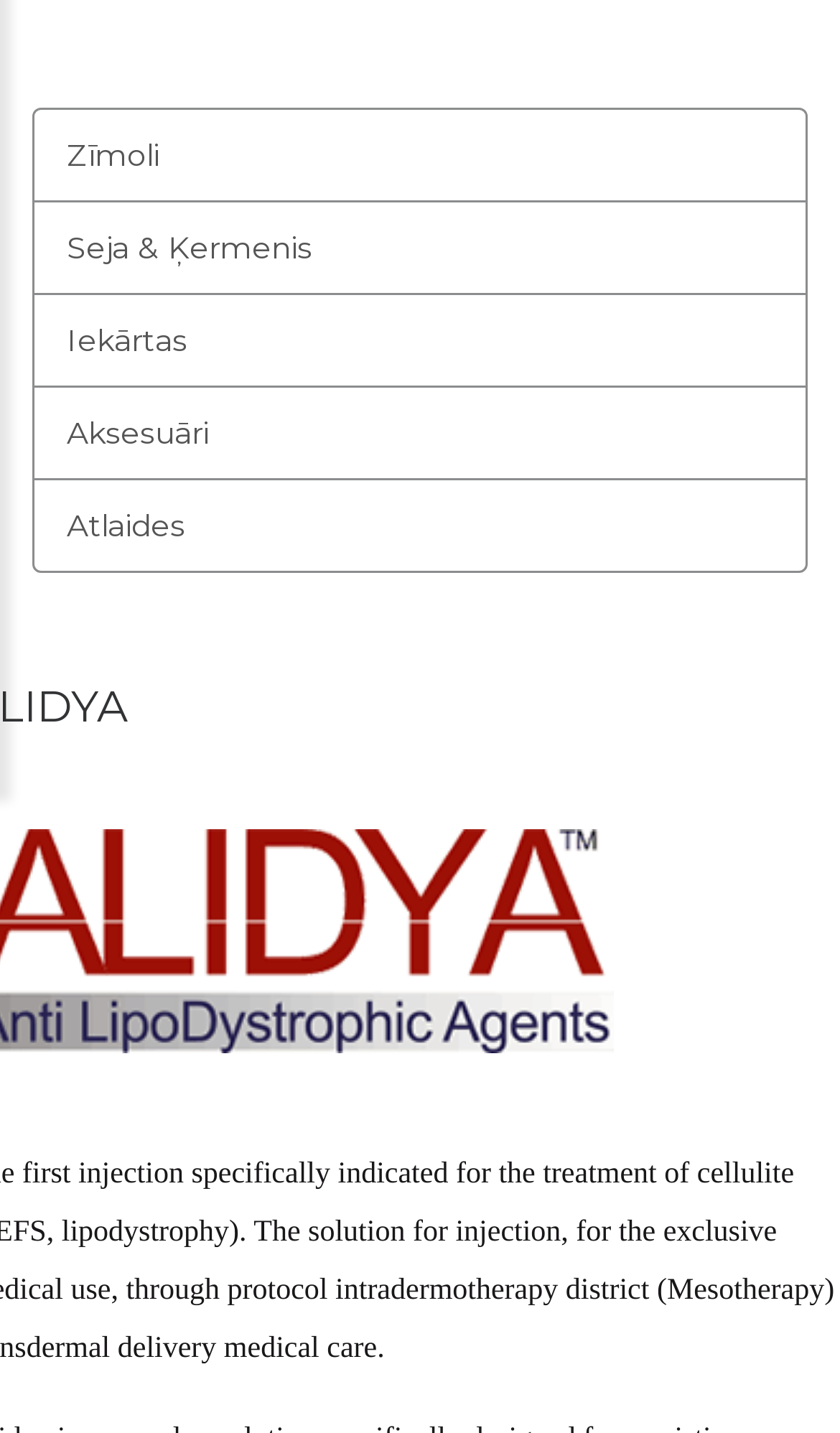Predict the bounding box coordinates of the UI element that matches this description: "Privacy Policy". The coordinates should be in the format [left, top, right, bottom] with each value between 0 and 1.

None